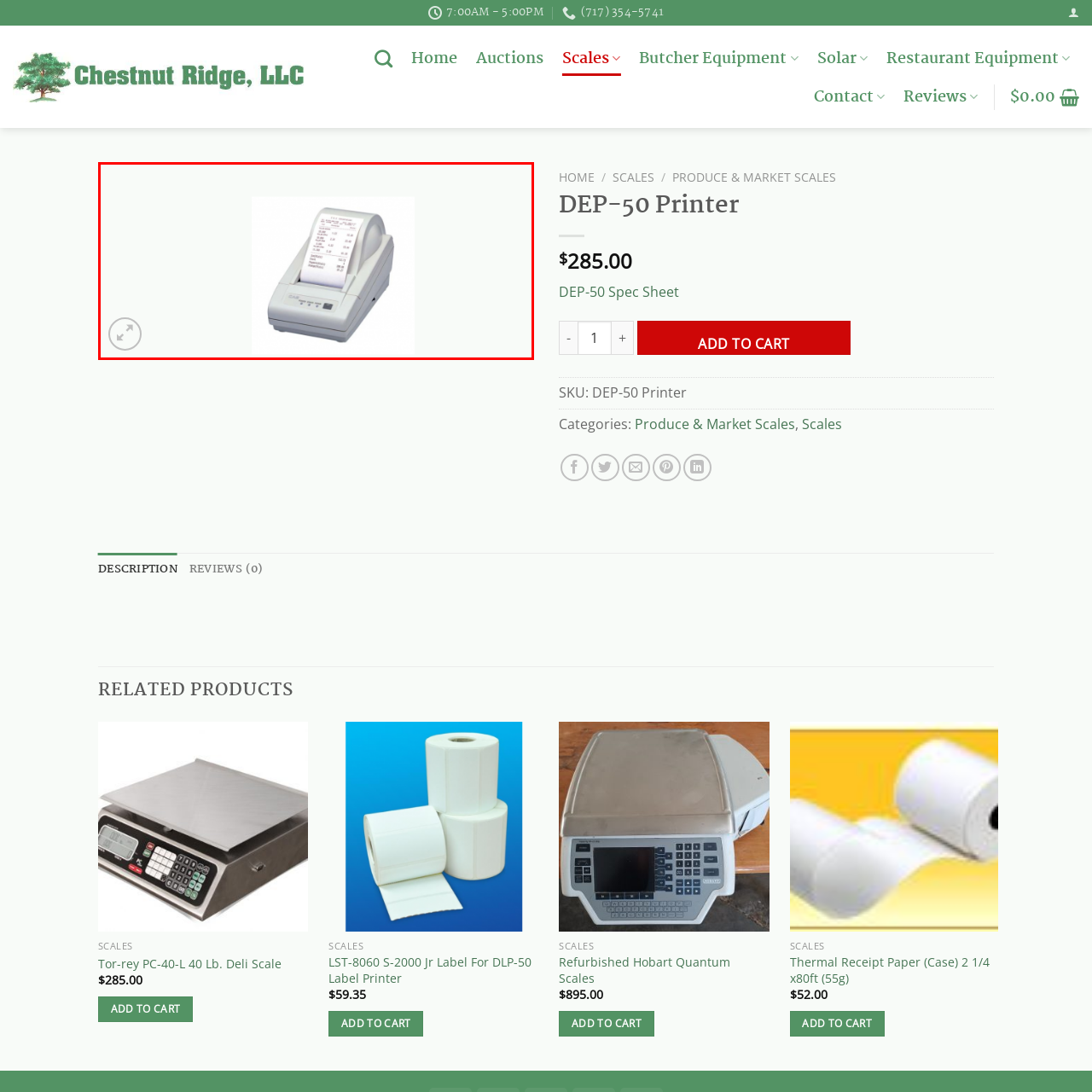Consider the image within the red frame and reply with a brief answer: What is the purpose of the buttons on the front?

Operation